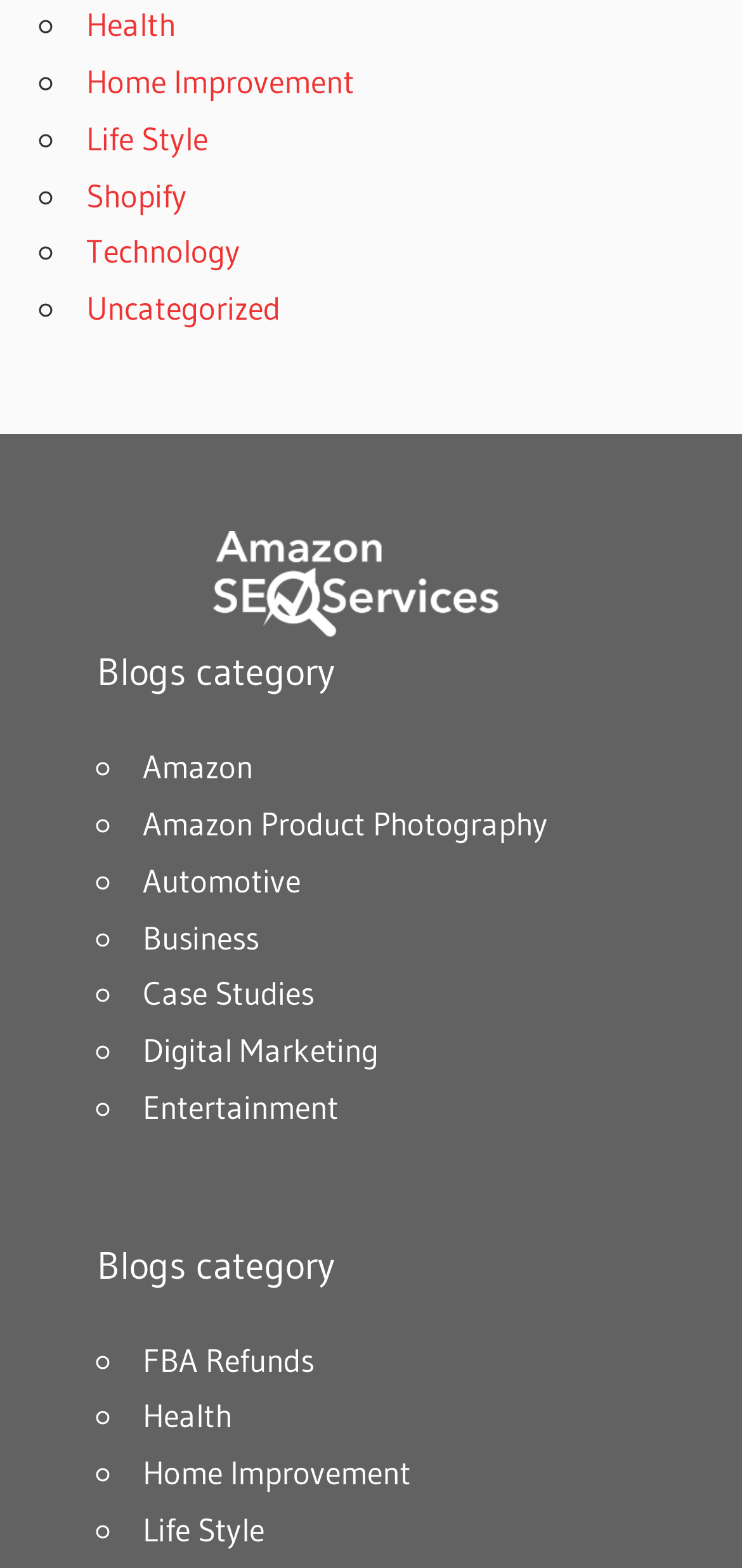How many times does the category 'Health' appear?
Please give a detailed answer to the question using the information shown in the image.

I searched for the category 'Health' and found it listed twice, once in the top section and once in the bottom section.